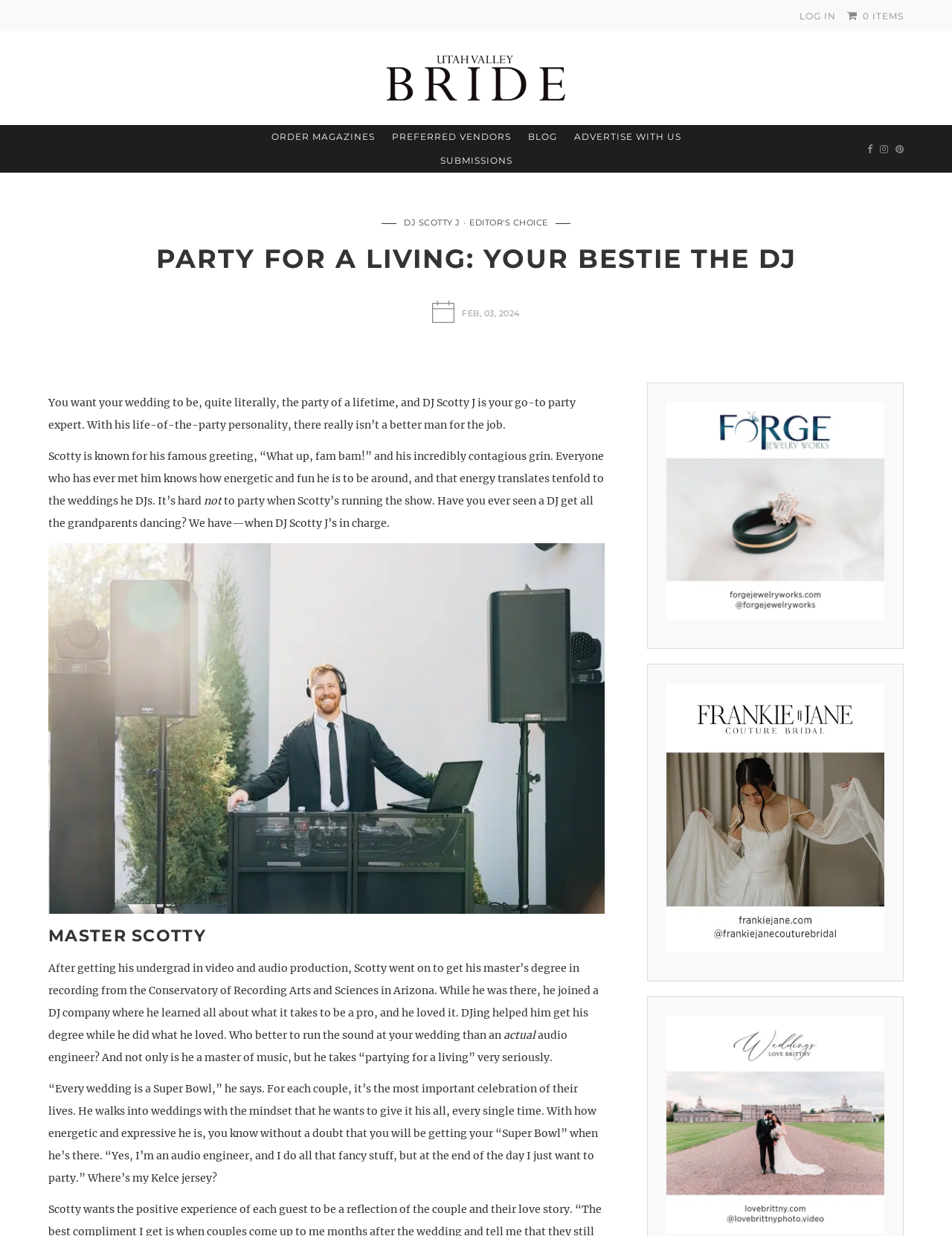What is the date mentioned in the article?
Answer the question with a single word or phrase by looking at the picture.

FEB, 03, 2024